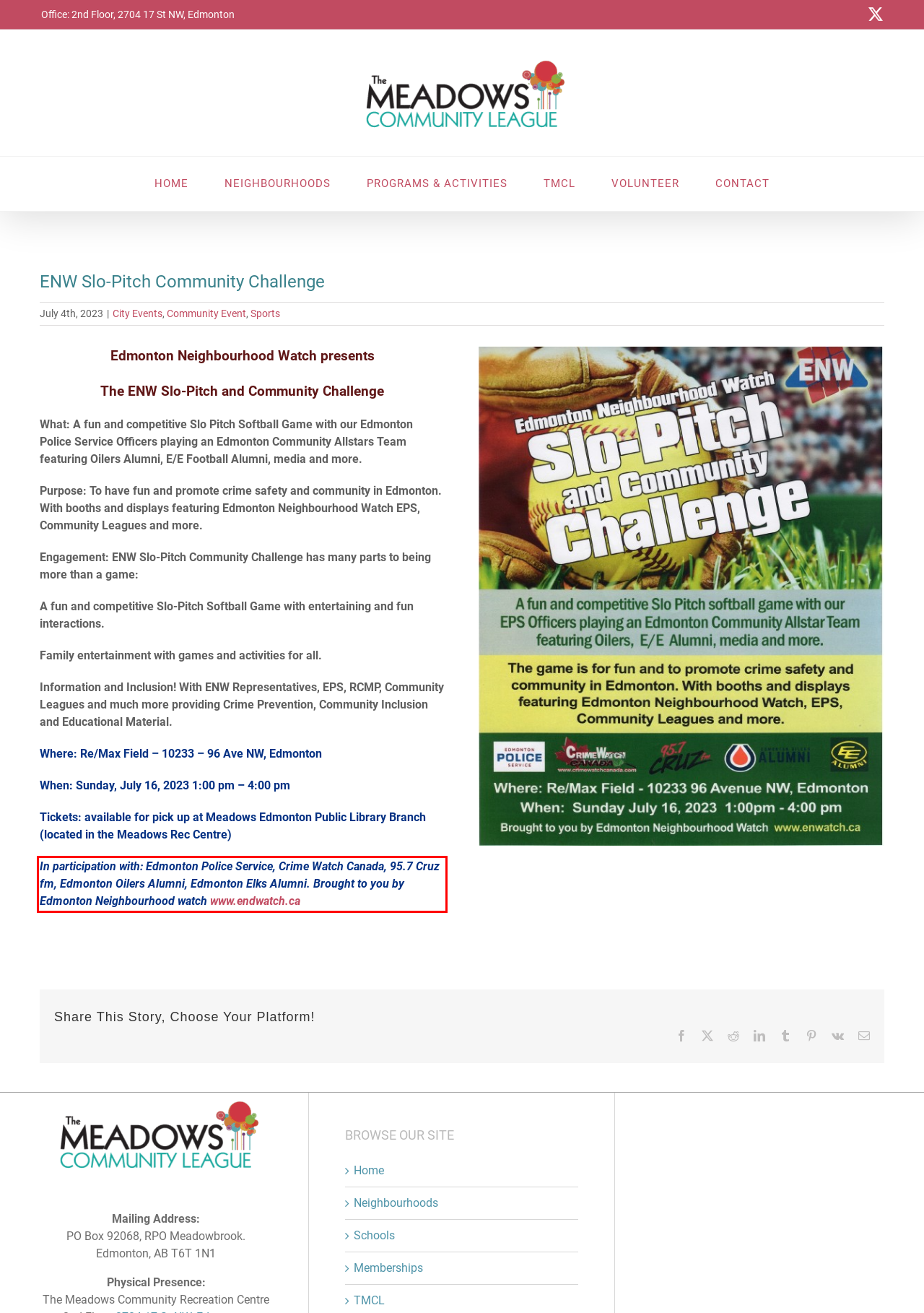You are provided with a screenshot of a webpage featuring a red rectangle bounding box. Extract the text content within this red bounding box using OCR.

In participation with: Edmonton Police Service, Crime Watch Canada, 95.7 Cruz fm, Edmonton Oilers Alumni, Edmonton Elks Alumni. Brought to you by Edmonton Neighbourhood watch www.endwatch.ca